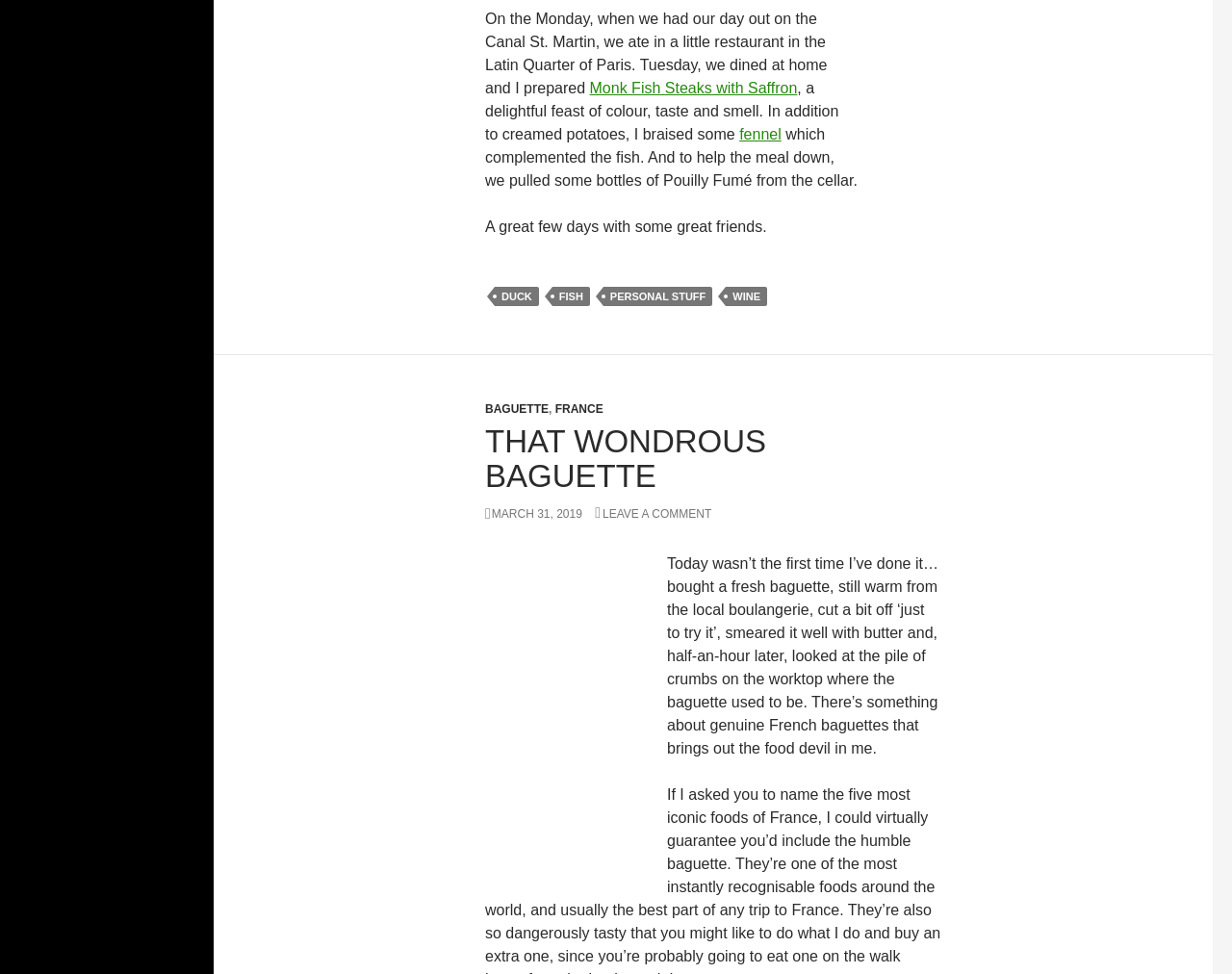Find the bounding box coordinates of the clickable area that will achieve the following instruction: "Click the link to read about Monk Fish Steaks with Saffron".

[0.479, 0.082, 0.647, 0.099]